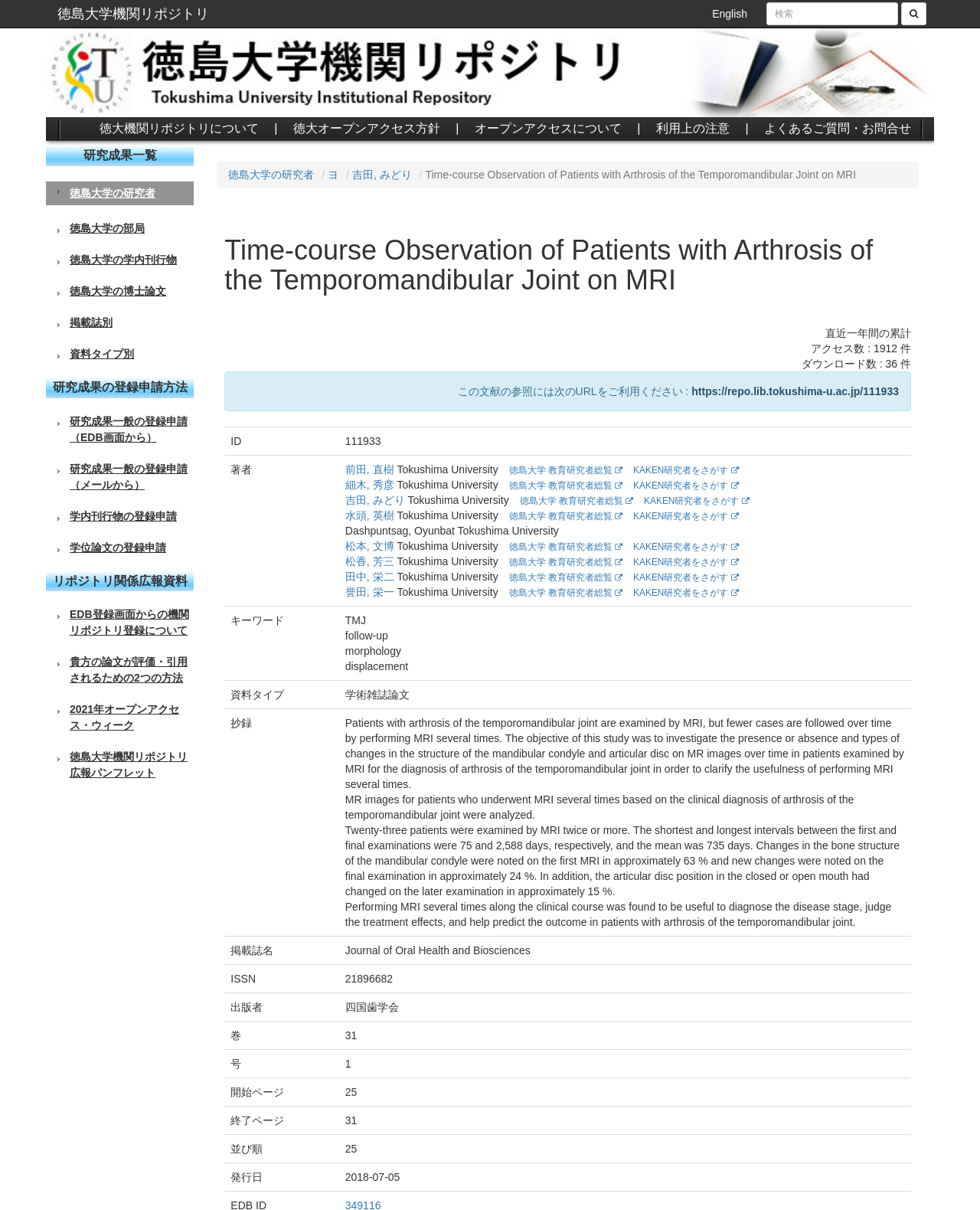Identify the bounding box coordinates of the part that should be clicked to carry out this instruction: "check access count".

[0.828, 0.283, 0.891, 0.293]